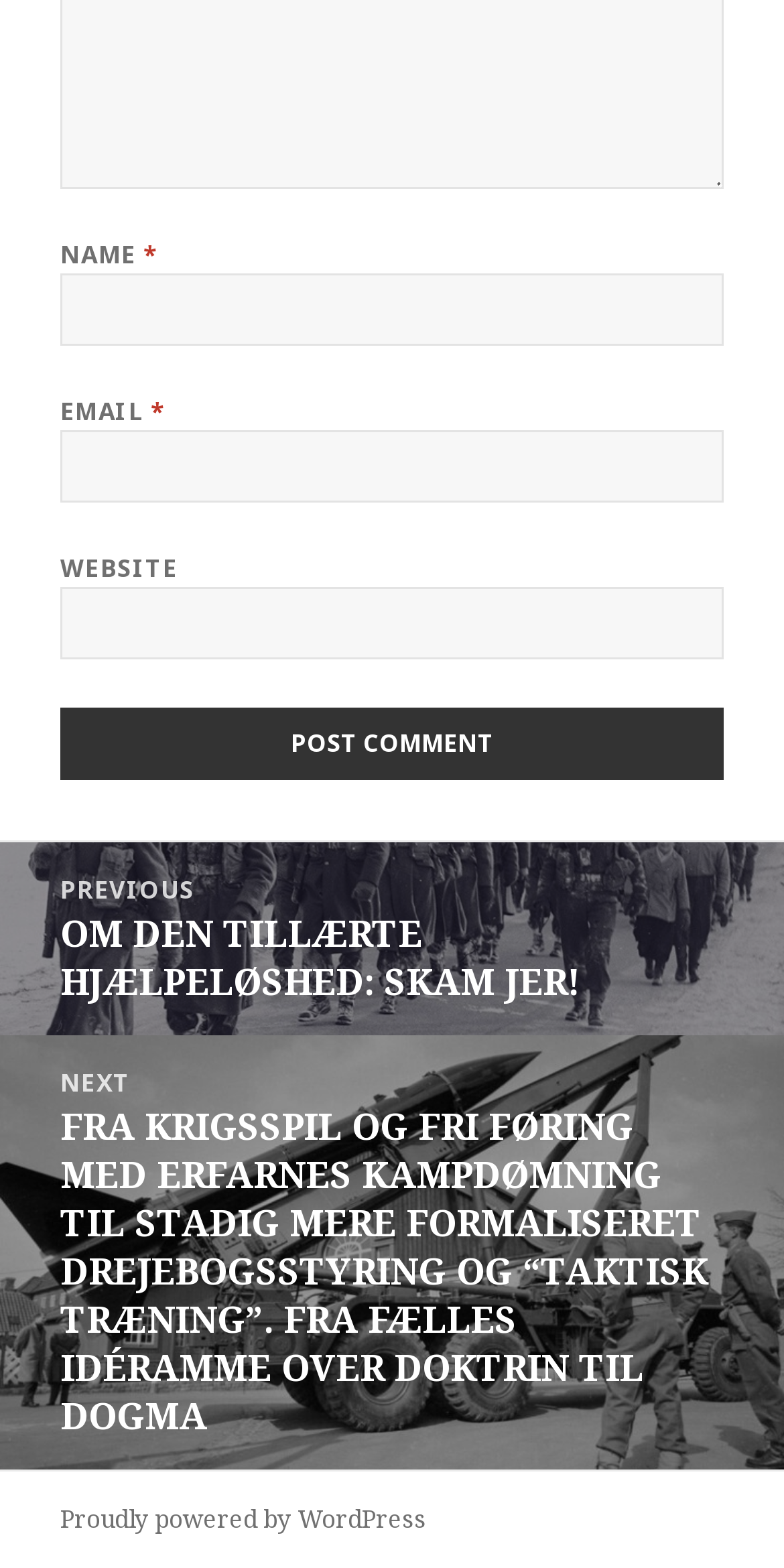How many text fields are required to be filled?
Examine the image and give a concise answer in one word or a short phrase.

2